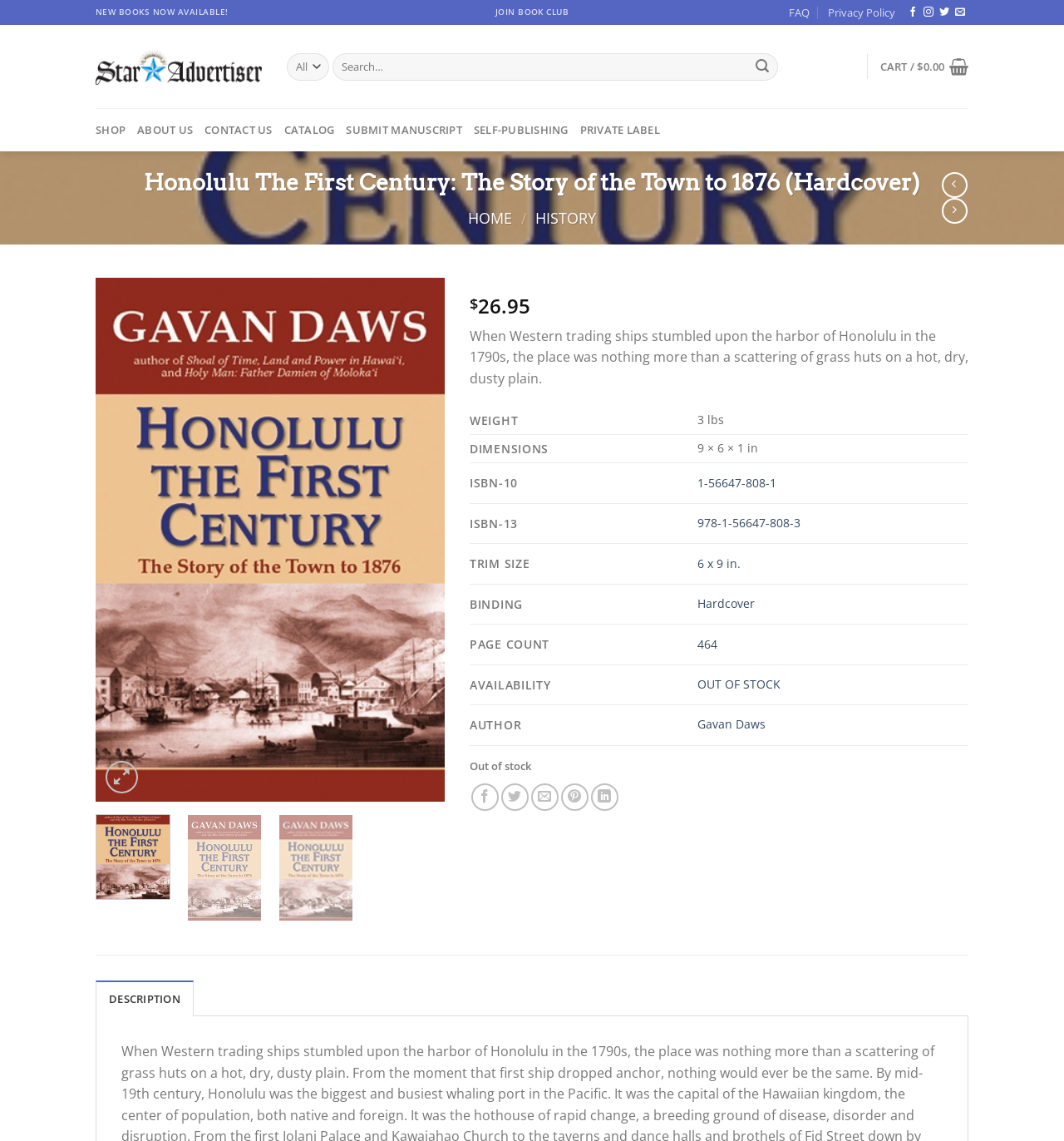Please specify the bounding box coordinates of the clickable section necessary to execute the following command: "Click the 'ABOUT US' link".

None